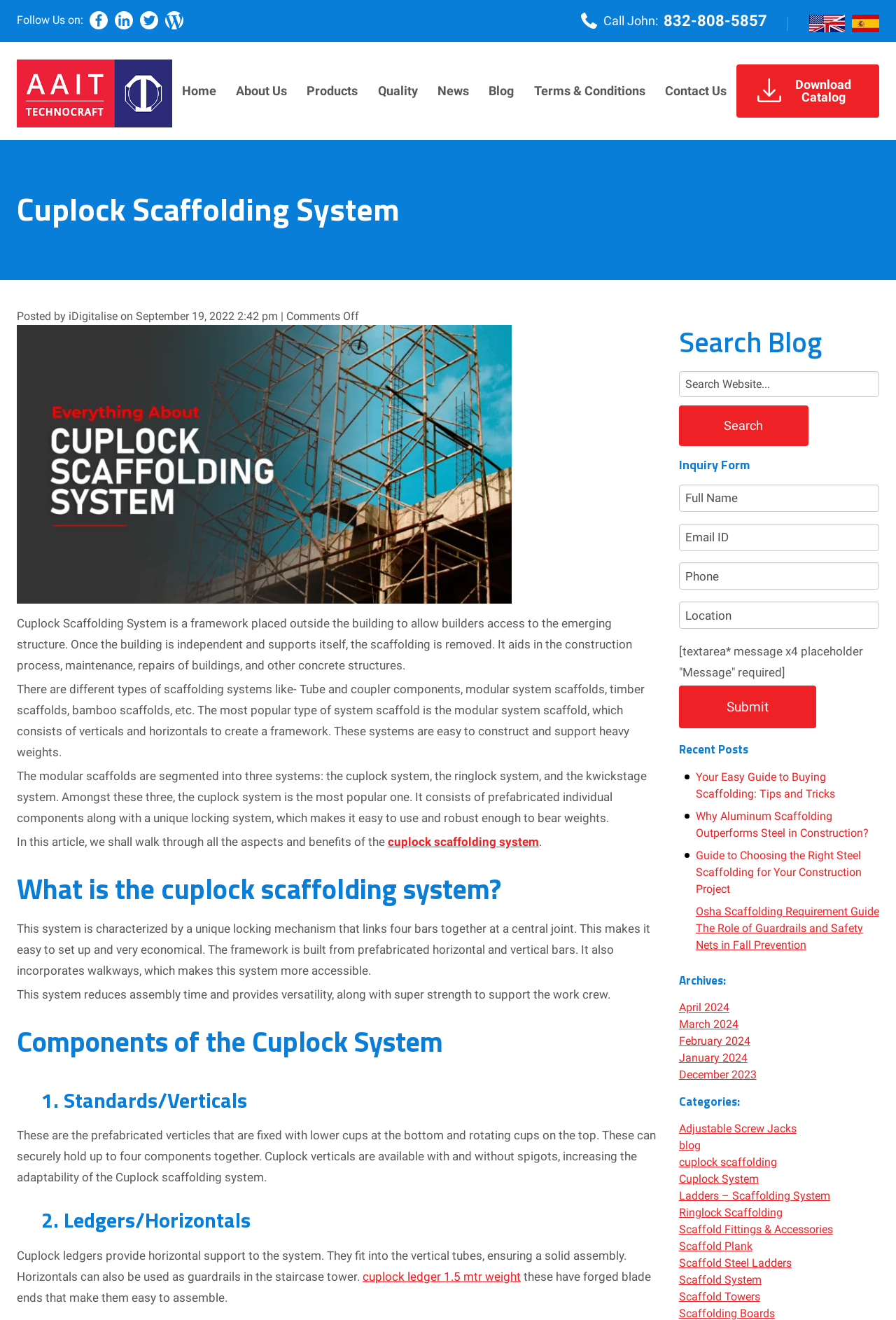Please specify the coordinates of the bounding box for the element that should be clicked to carry out this instruction: "View November 2017". The coordinates must be four float numbers between 0 and 1, formatted as [left, top, right, bottom].

None